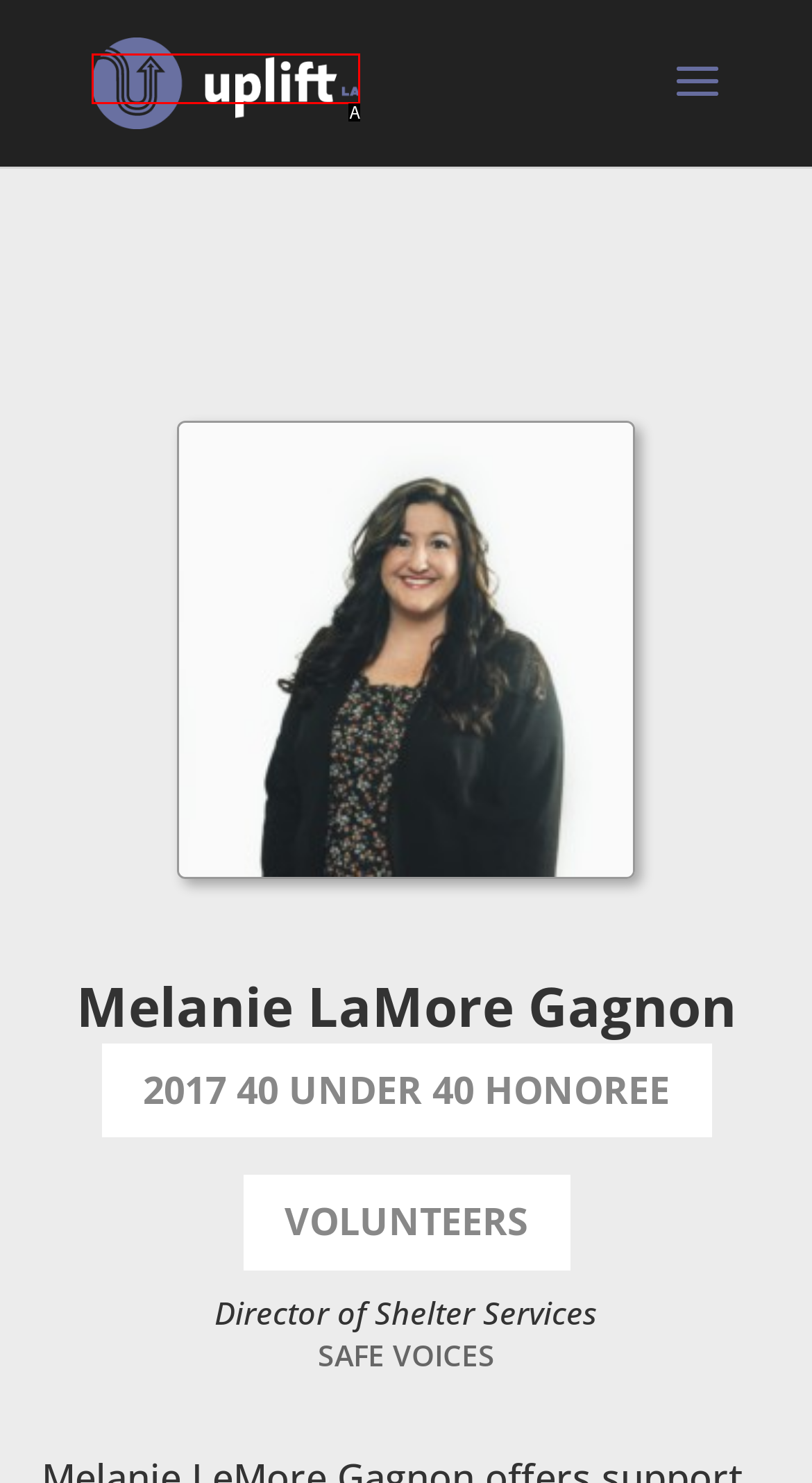Identify the HTML element that corresponds to the description: alt="Uplift LA" Provide the letter of the matching option directly from the choices.

A